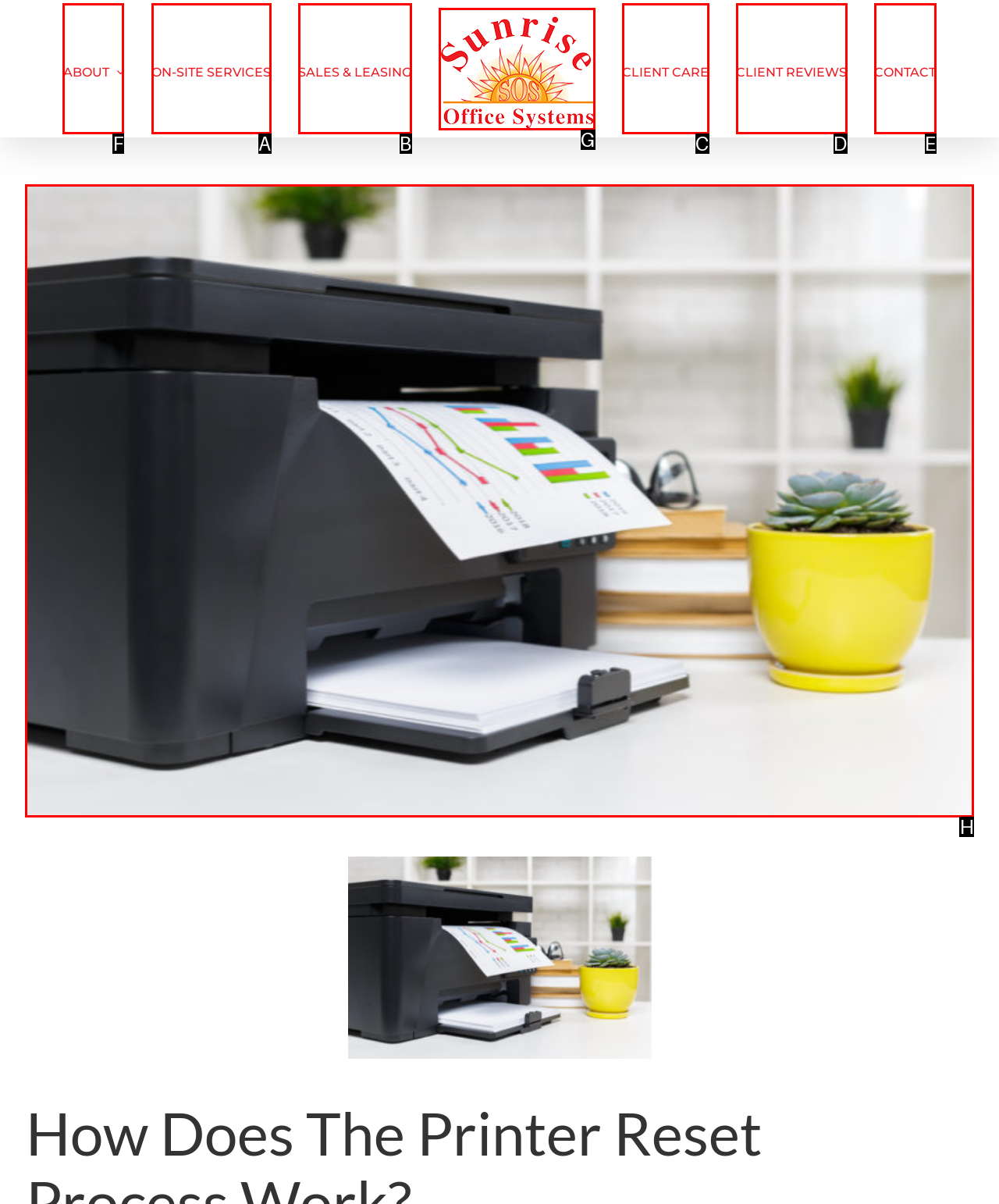Select the option I need to click to accomplish this task: go to about page
Provide the letter of the selected choice from the given options.

F